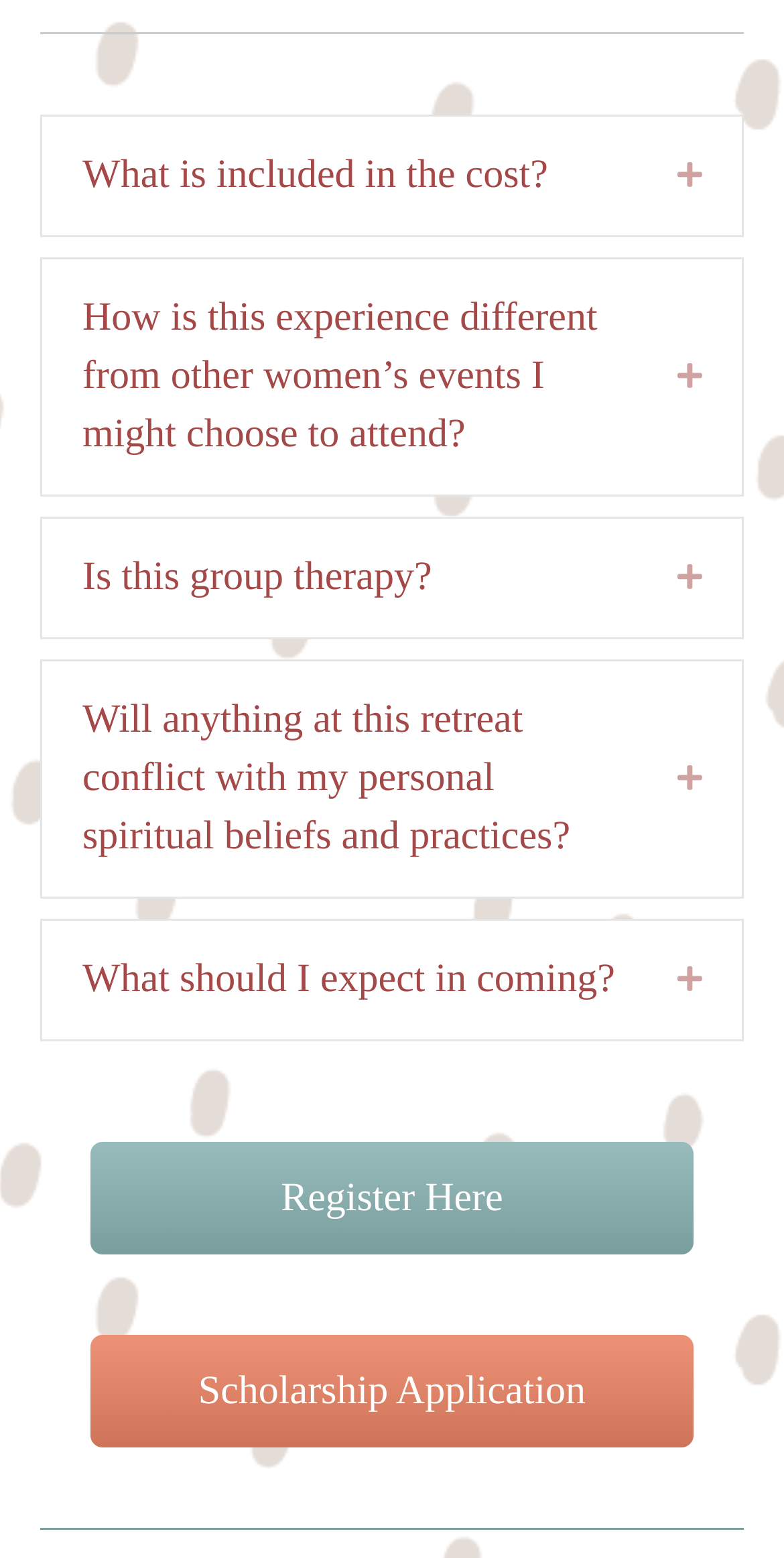Determine the bounding box coordinates for the UI element matching this description: "Home".

None